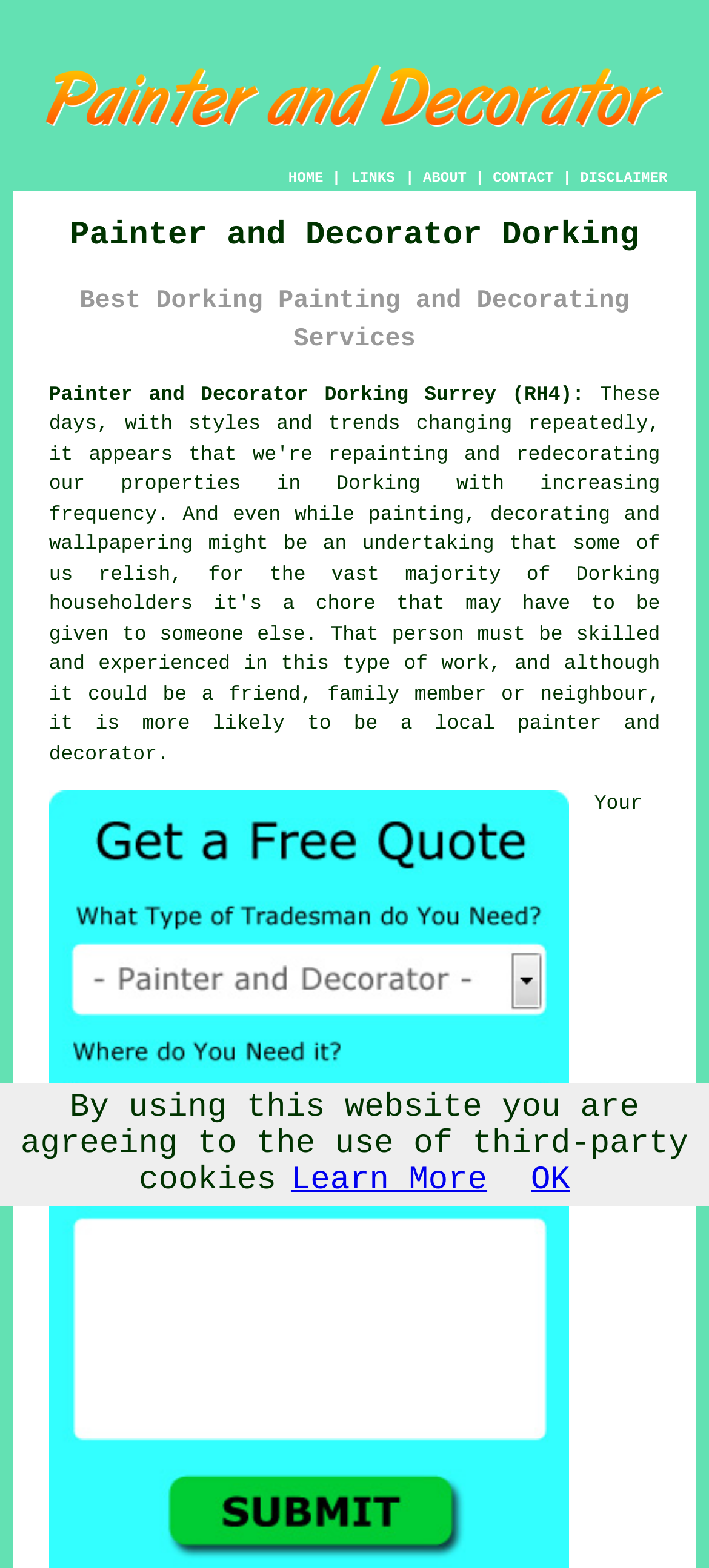Locate the bounding box coordinates of the clickable region to complete the following instruction: "Click the LINKS button."

[0.493, 0.108, 0.56, 0.12]